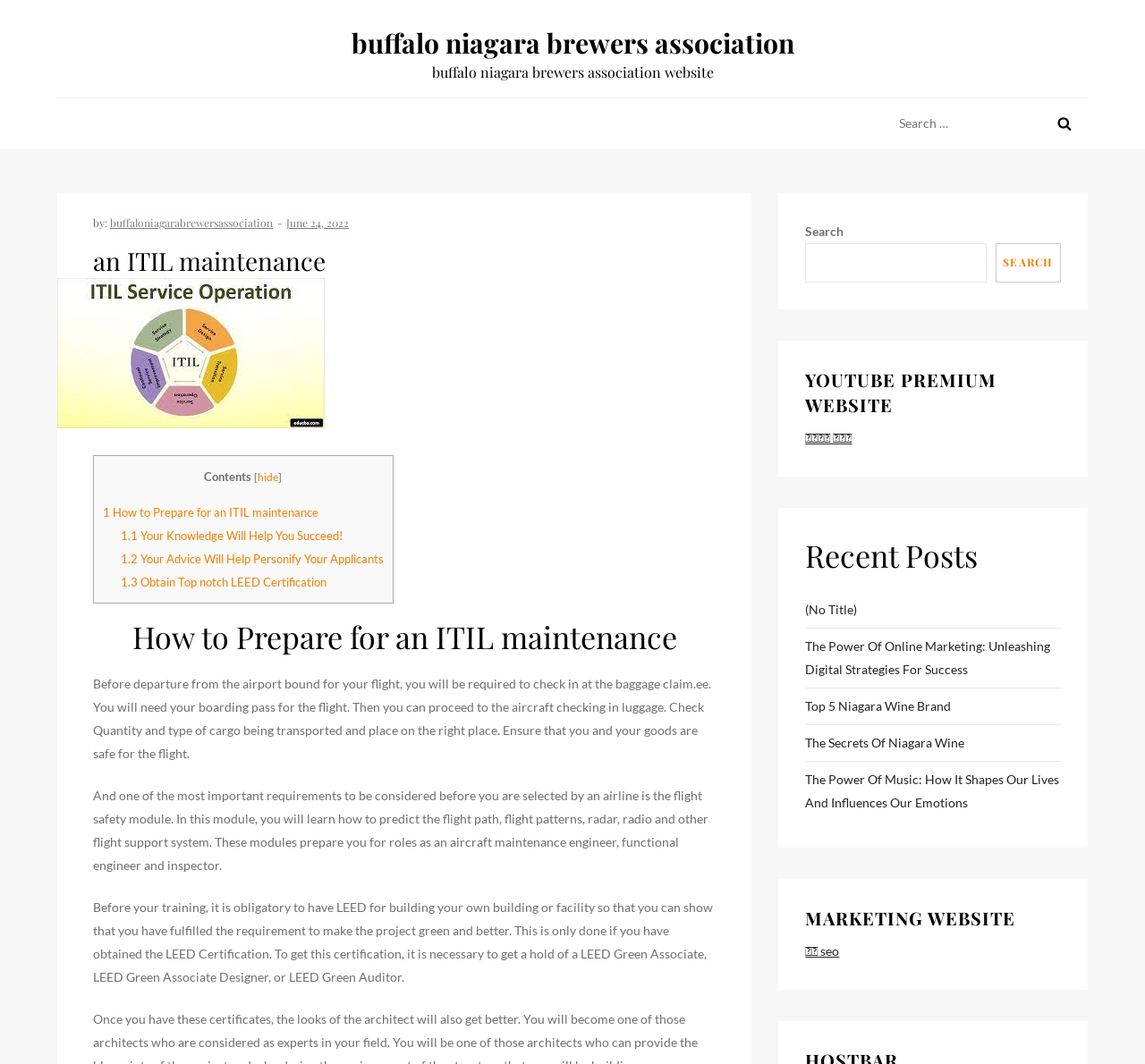Generate the text of the webpage's primary heading.

an ITIL maintenance